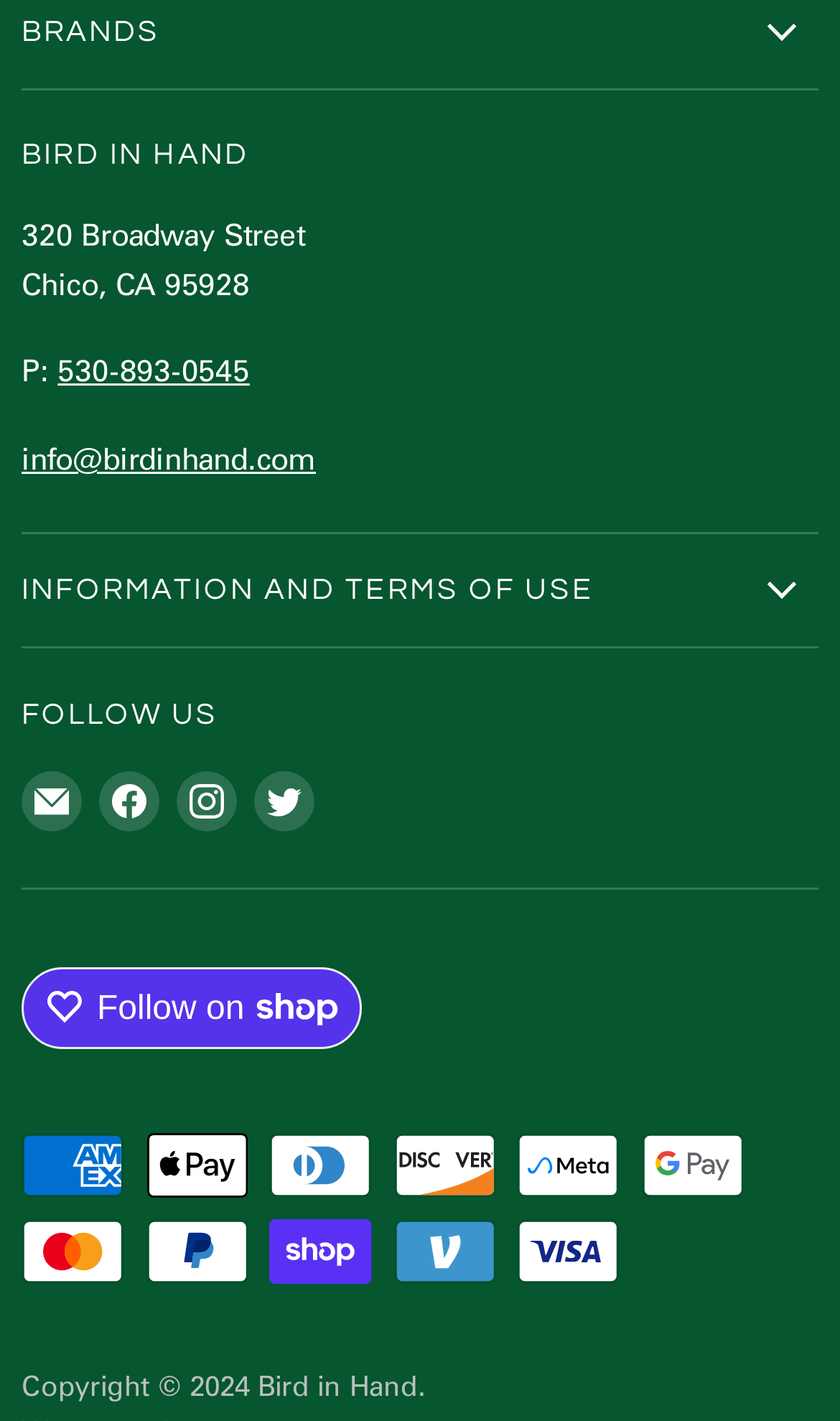Find the bounding box coordinates of the element to click in order to complete this instruction: "Call 530-893-0545". The bounding box coordinates must be four float numbers between 0 and 1, denoted as [left, top, right, bottom].

[0.069, 0.246, 0.297, 0.275]